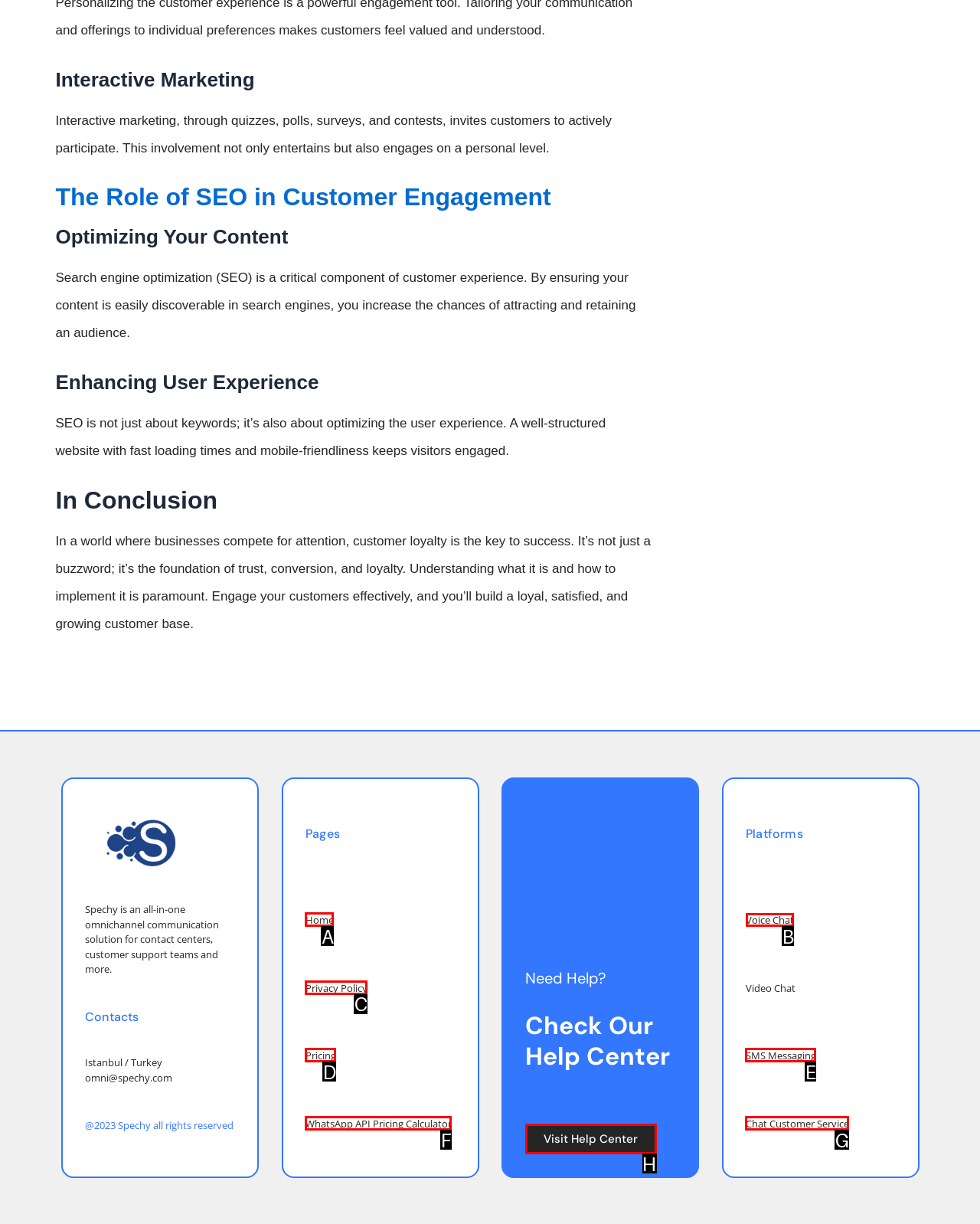Based on the choices marked in the screenshot, which letter represents the correct UI element to perform the task: Learn about Voice Chat?

B